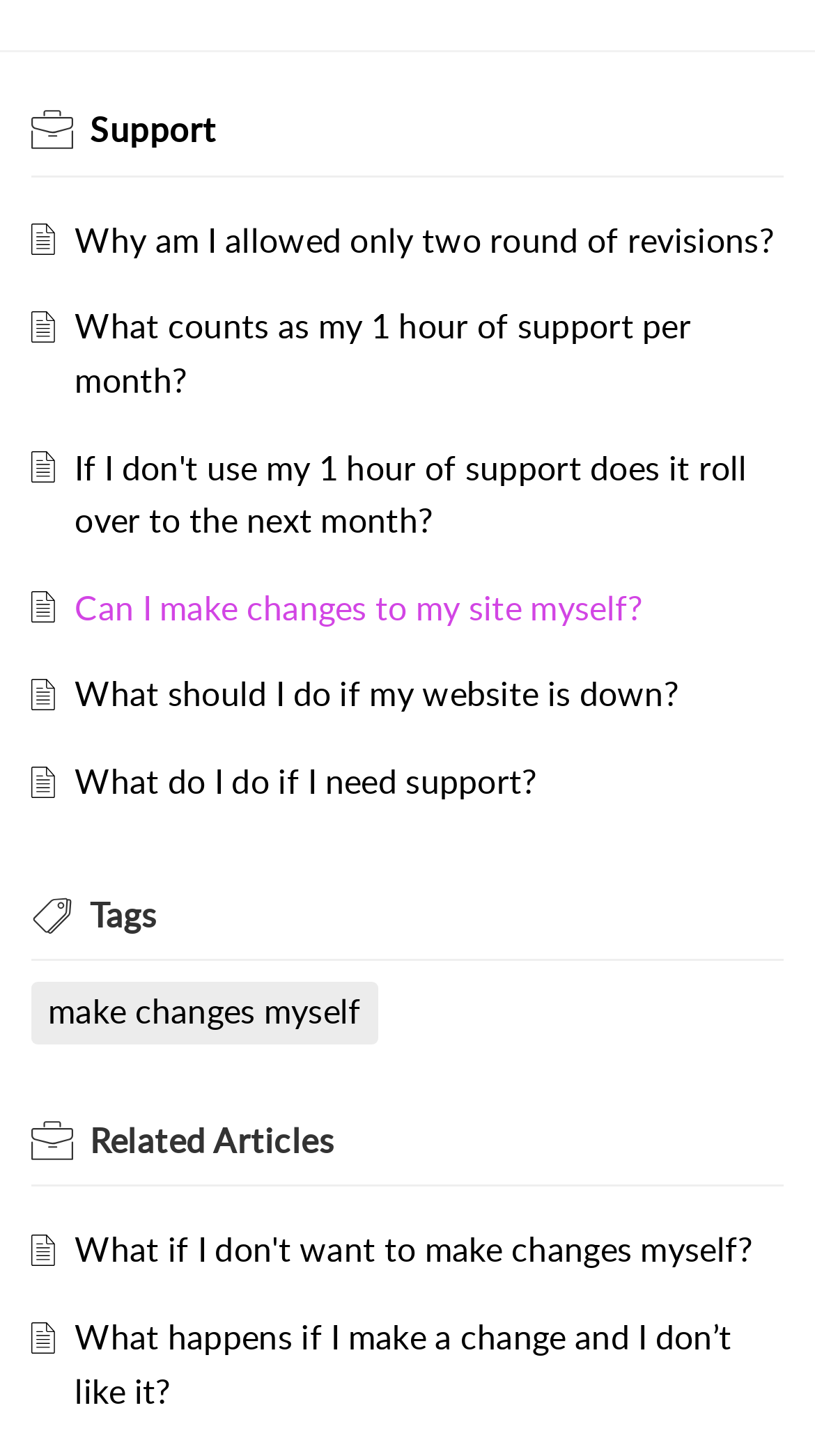Identify the bounding box of the HTML element described here: "Support". Provide the coordinates as four float numbers between 0 and 1: [left, top, right, bottom].

[0.11, 0.073, 0.265, 0.105]